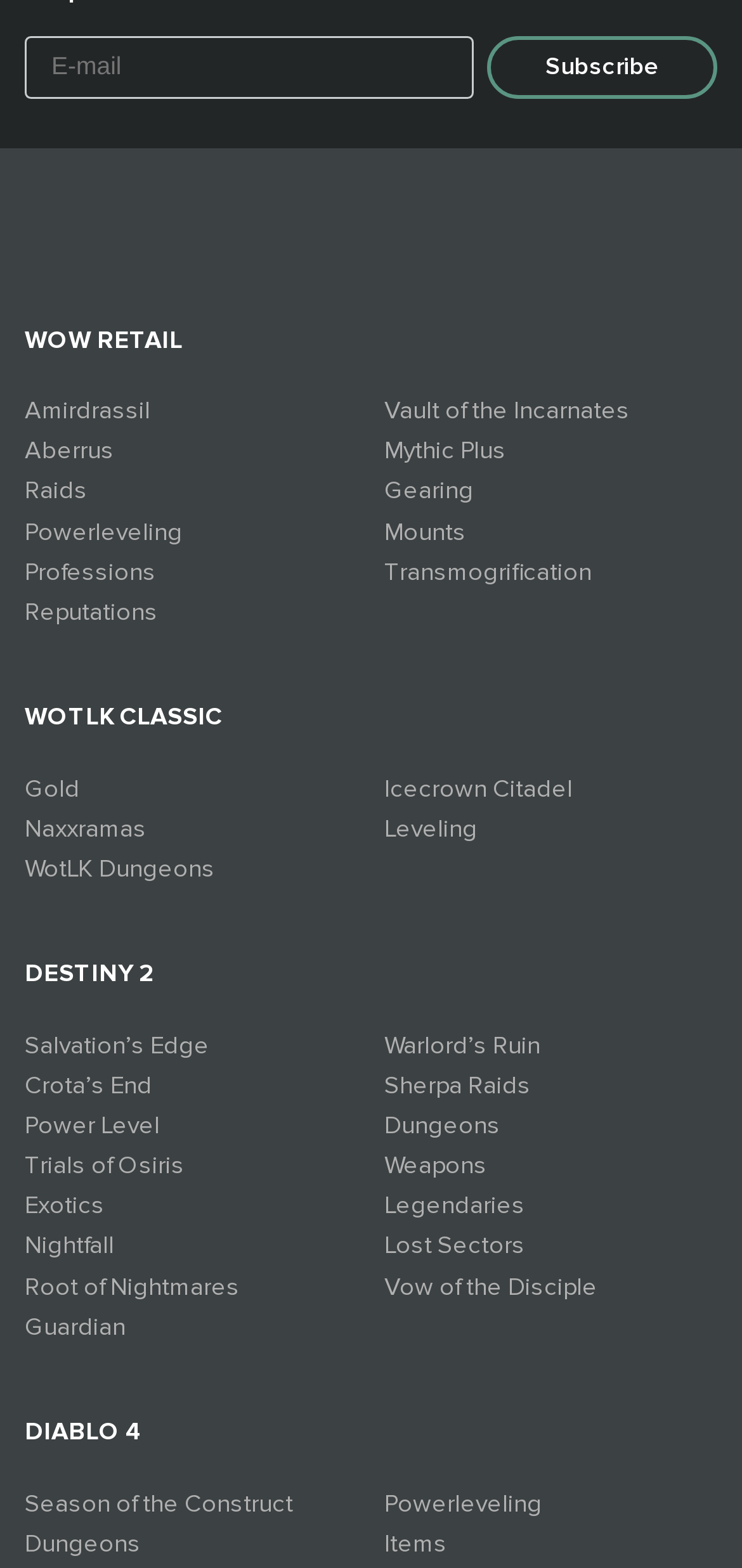What is the theme of the links in the top section?
Look at the image and answer the question with a single word or phrase.

Raids and Dungeons